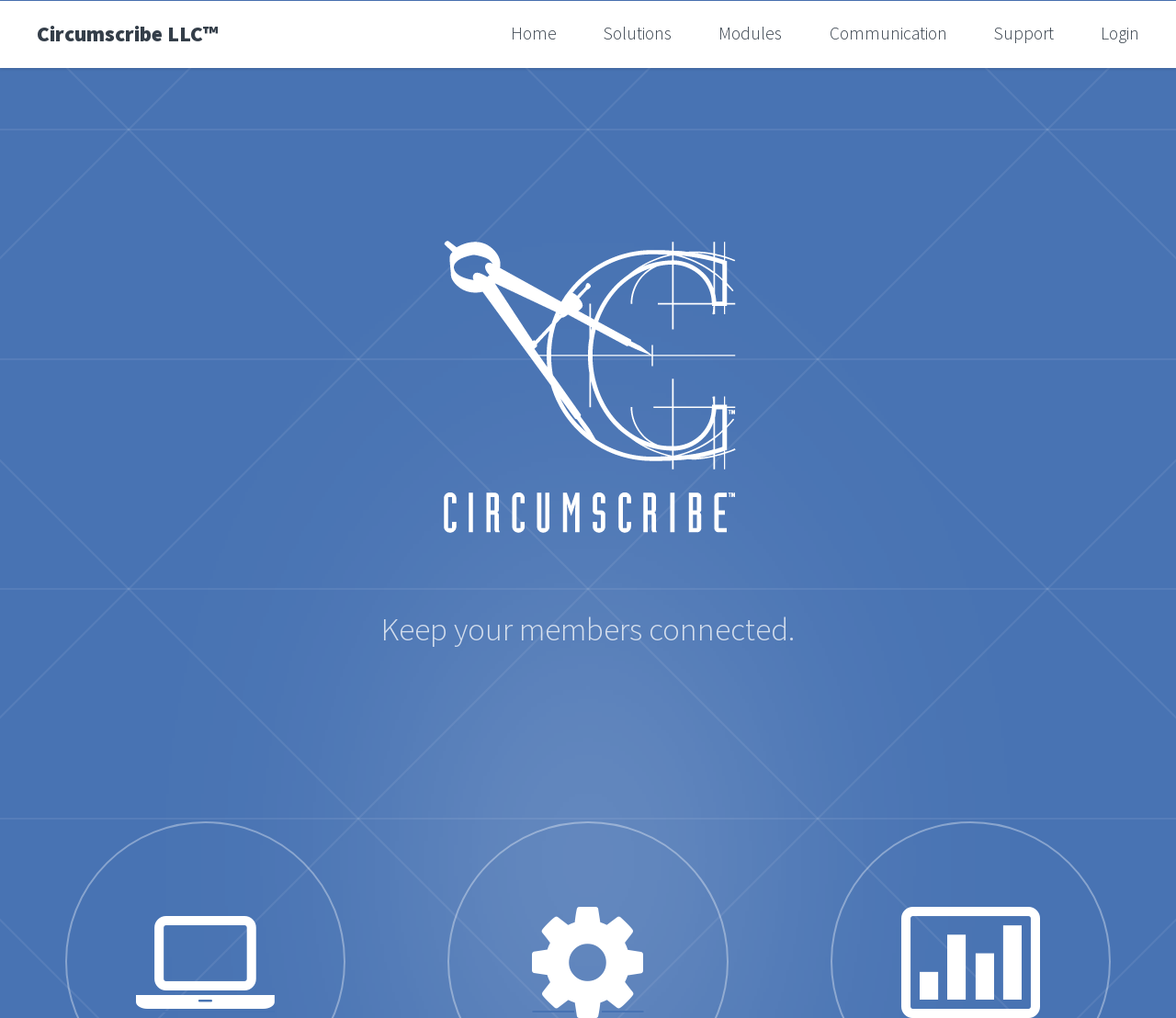Please indicate the bounding box coordinates for the clickable area to complete the following task: "Search in the KITopen-Katalog". The coordinates should be specified as four float numbers between 0 and 1, i.e., [left, top, right, bottom].

None